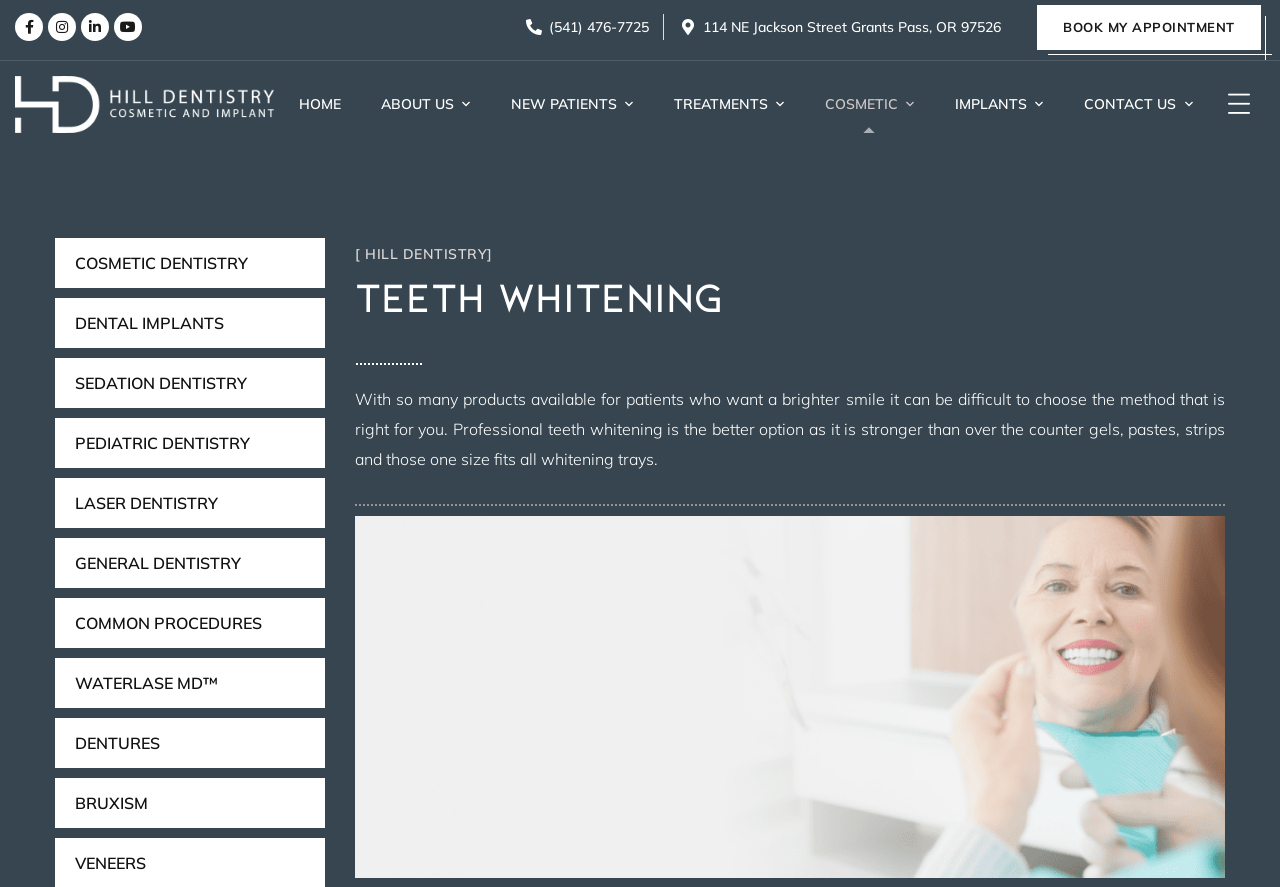Please find the bounding box coordinates of the element that needs to be clicked to perform the following instruction: "Contact us". The bounding box coordinates should be four float numbers between 0 and 1, represented as [left, top, right, bottom].

[0.847, 0.085, 0.932, 0.15]